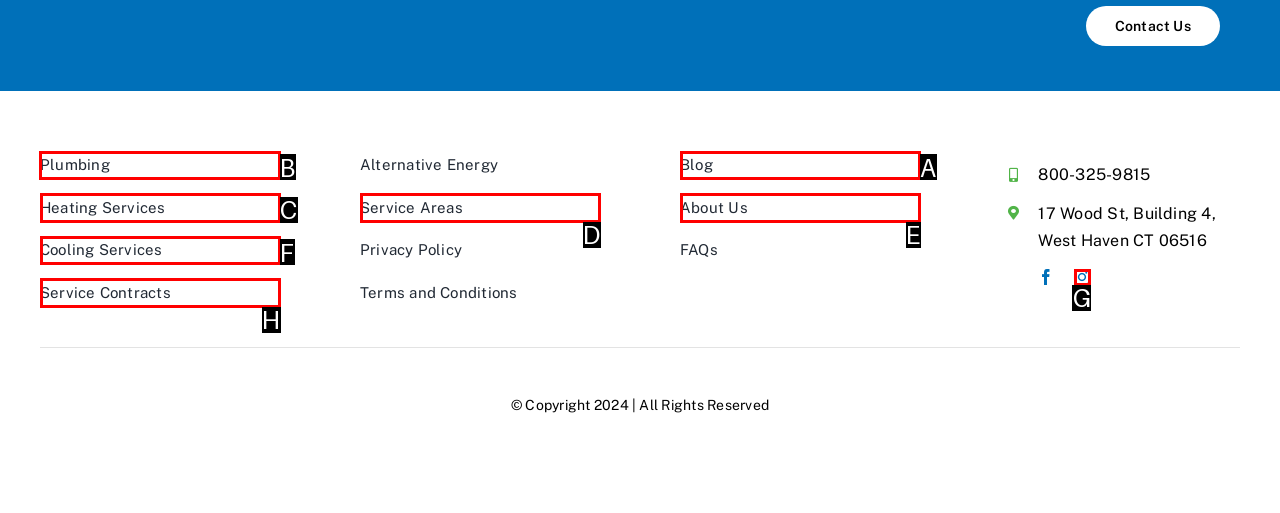Identify which lettered option completes the task: Navigate to Plumbing. Provide the letter of the correct choice.

B